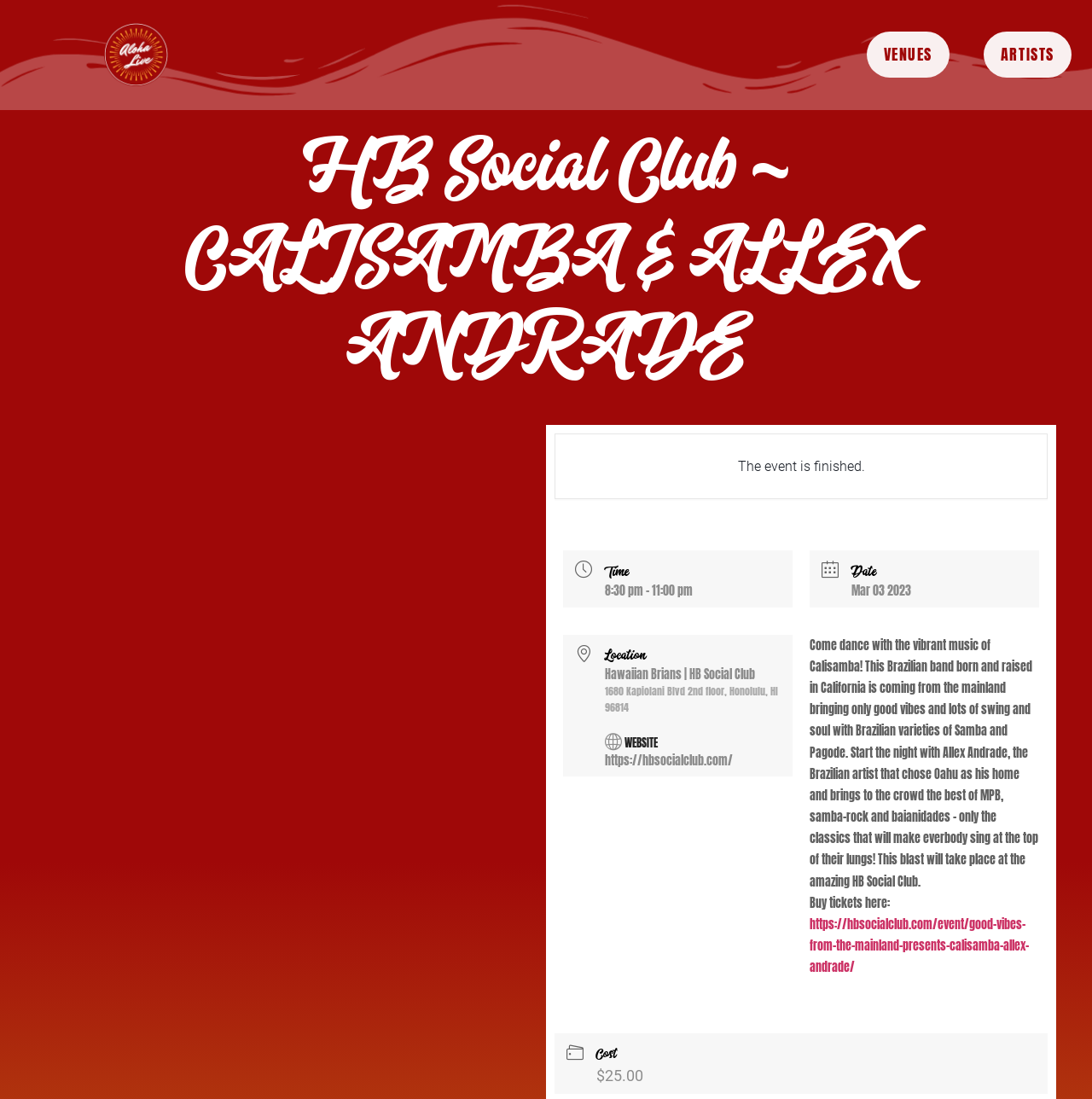Give a concise answer of one word or phrase to the question: 
Where is the event taking place?

Hawaiian Brians | HB Social Club